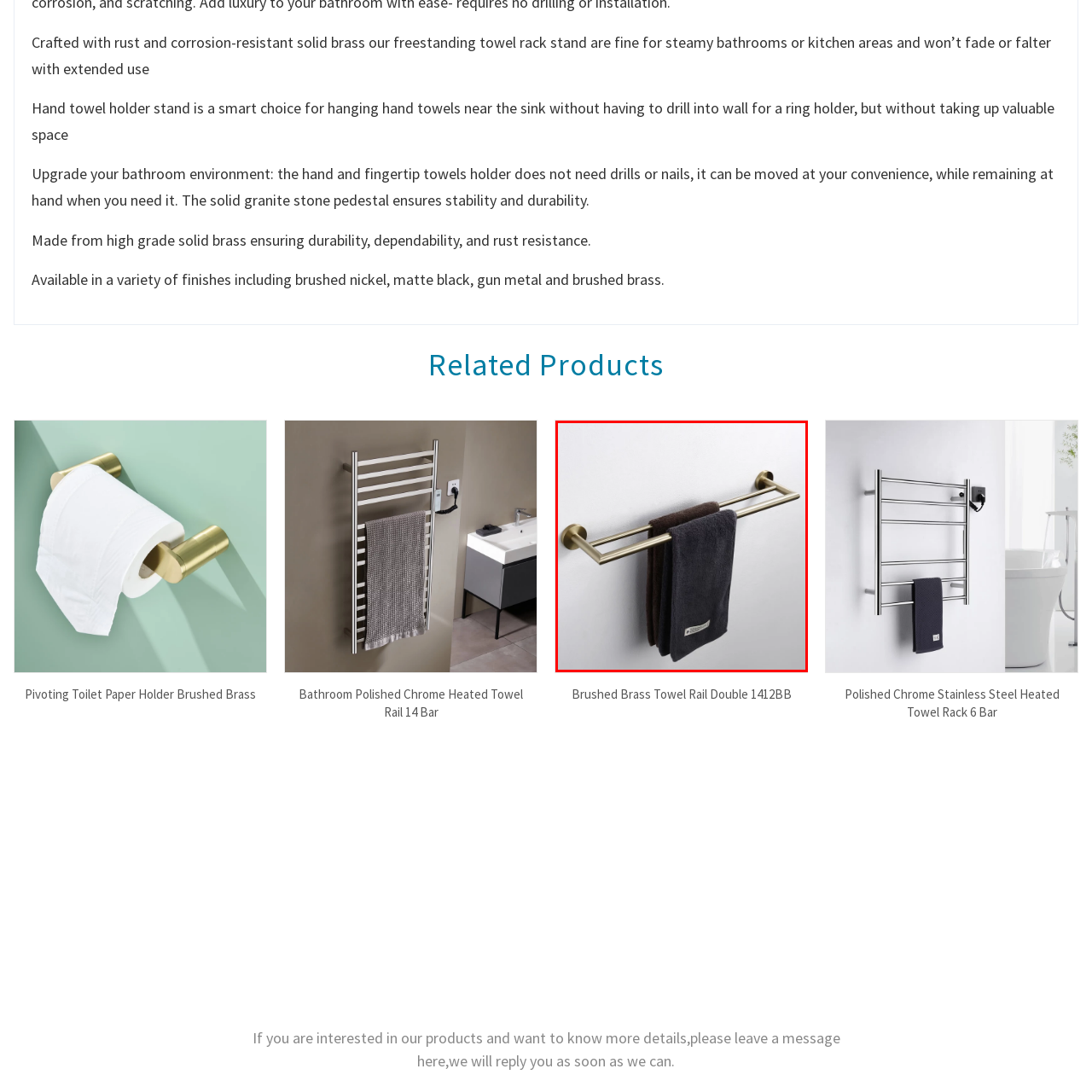Does the towel rail require drilling into the walls?
Please review the image inside the red bounding box and answer using a single word or phrase.

No